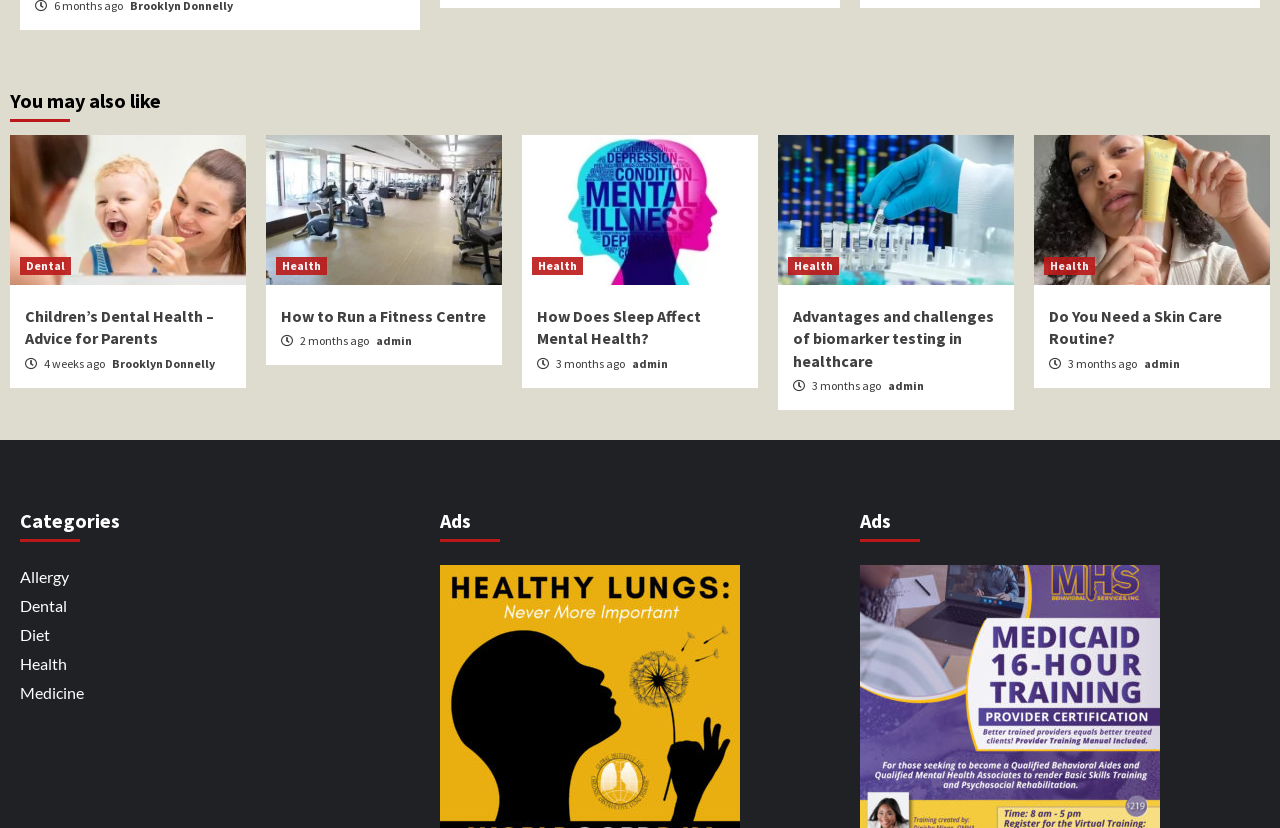Please provide a one-word or phrase answer to the question: 
How many months ago was the second article published?

2 months